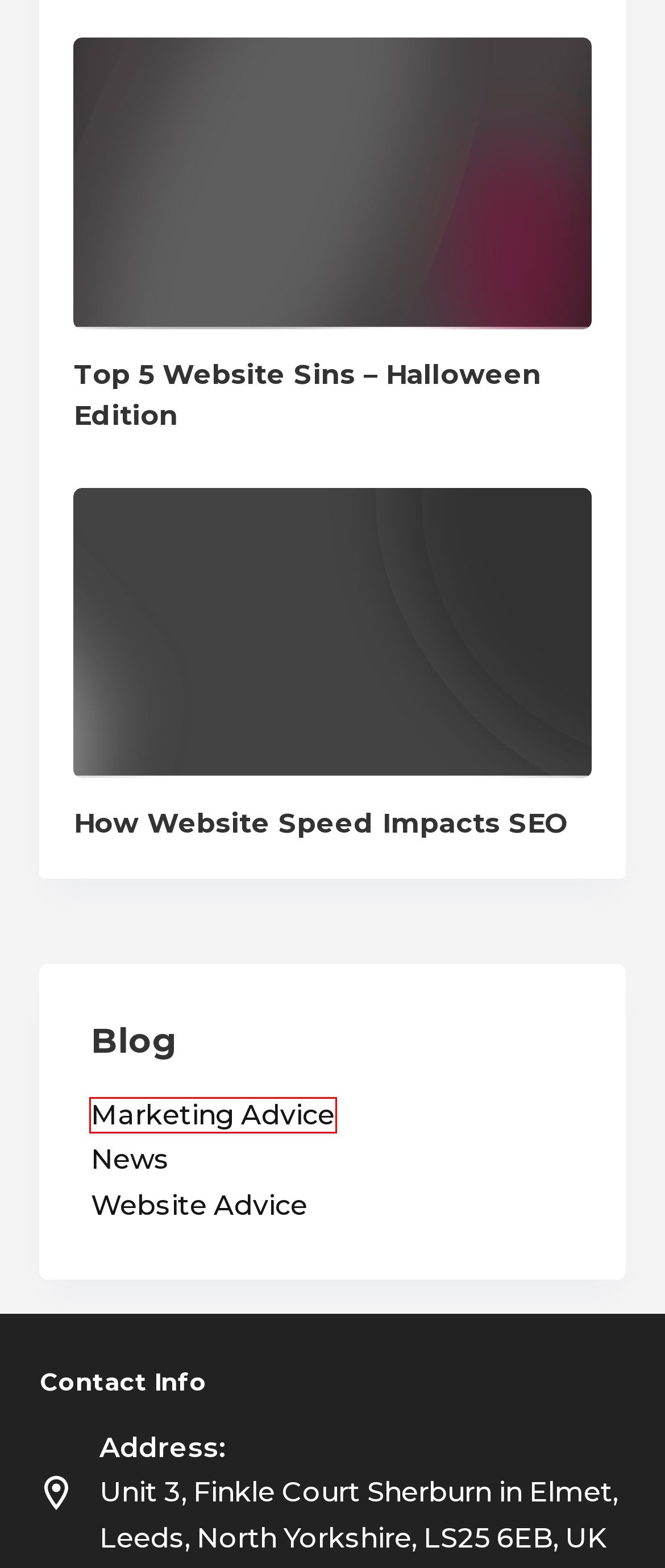You are given a screenshot of a webpage with a red rectangle bounding box. Choose the best webpage description that matches the new webpage after clicking the element in the bounding box. Here are the candidates:
A. 5 Reasons You Need Live Chat on Your Website - Creative Shed Agency
B. Top 5 Website Sins – Halloween Edition - Creative Shed Agency
C. Web Design and Marketing Agency in Leeds - Creative Shed Agency
D. How Website Speed Impacts SEO - Creative Shed Agency
E. Marketing Advice - Creative Shed Agency
F. Website Advice - Creative Shed Agency
G. Privacy Policy - Creative Shed Agency
H. News - Creative Shed Agency

E